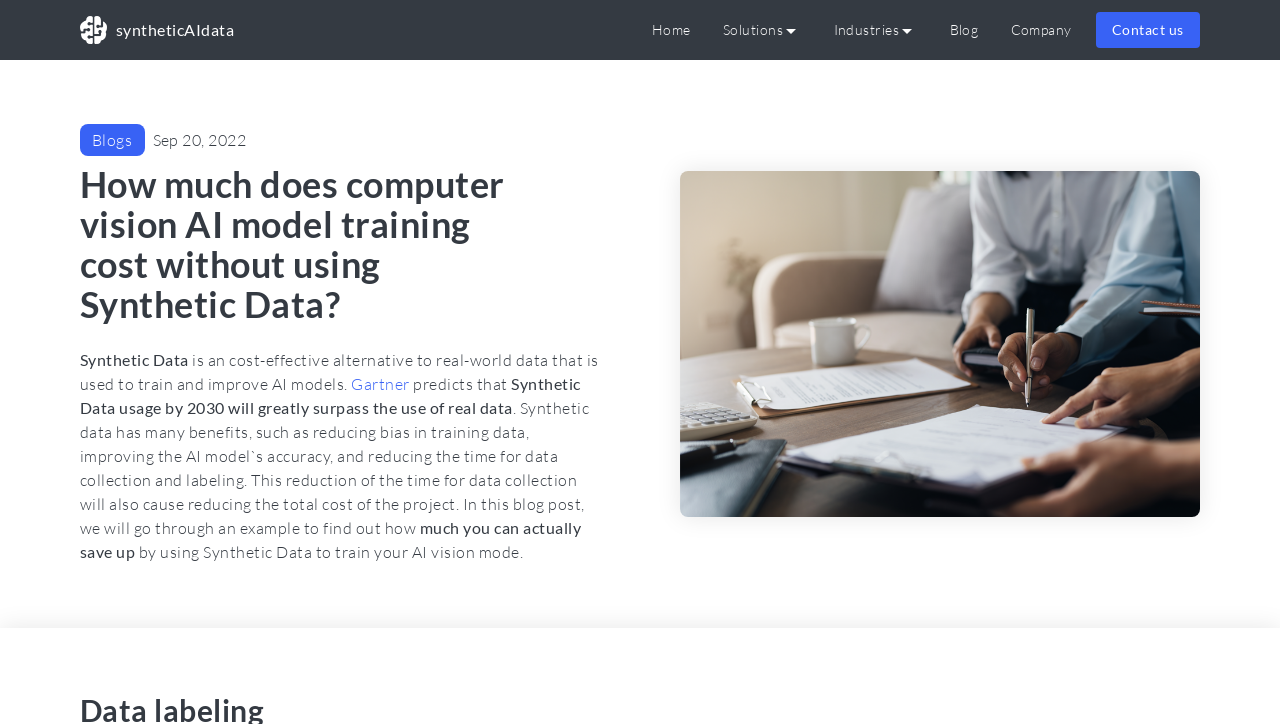Bounding box coordinates are to be given in the format (top-left x, top-left y, bottom-right x, bottom-right y). All values must be floating point numbers between 0 and 1. Provide the bounding box coordinate for the UI element described as: Gartner

[0.275, 0.517, 0.32, 0.544]